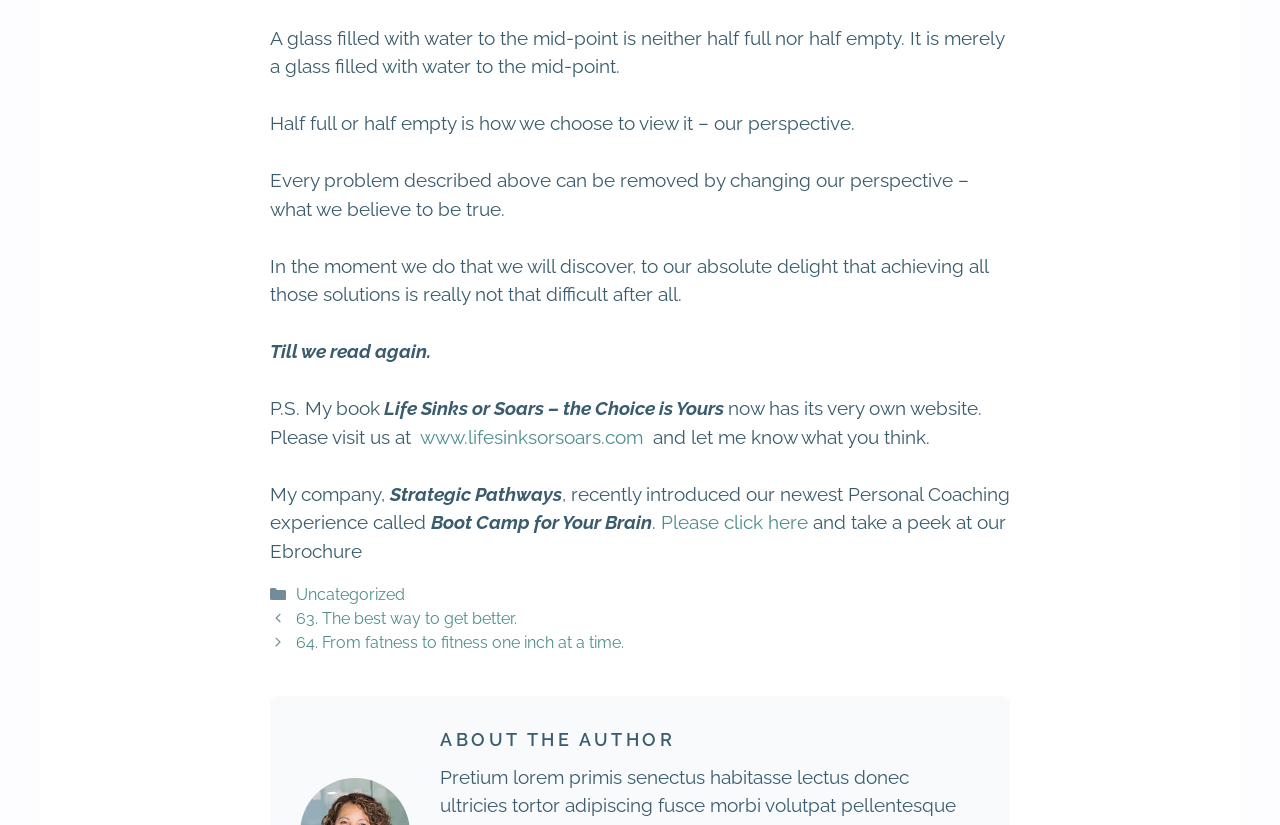Provide a one-word or one-phrase answer to the question:
How many links are there in the footer section?

2